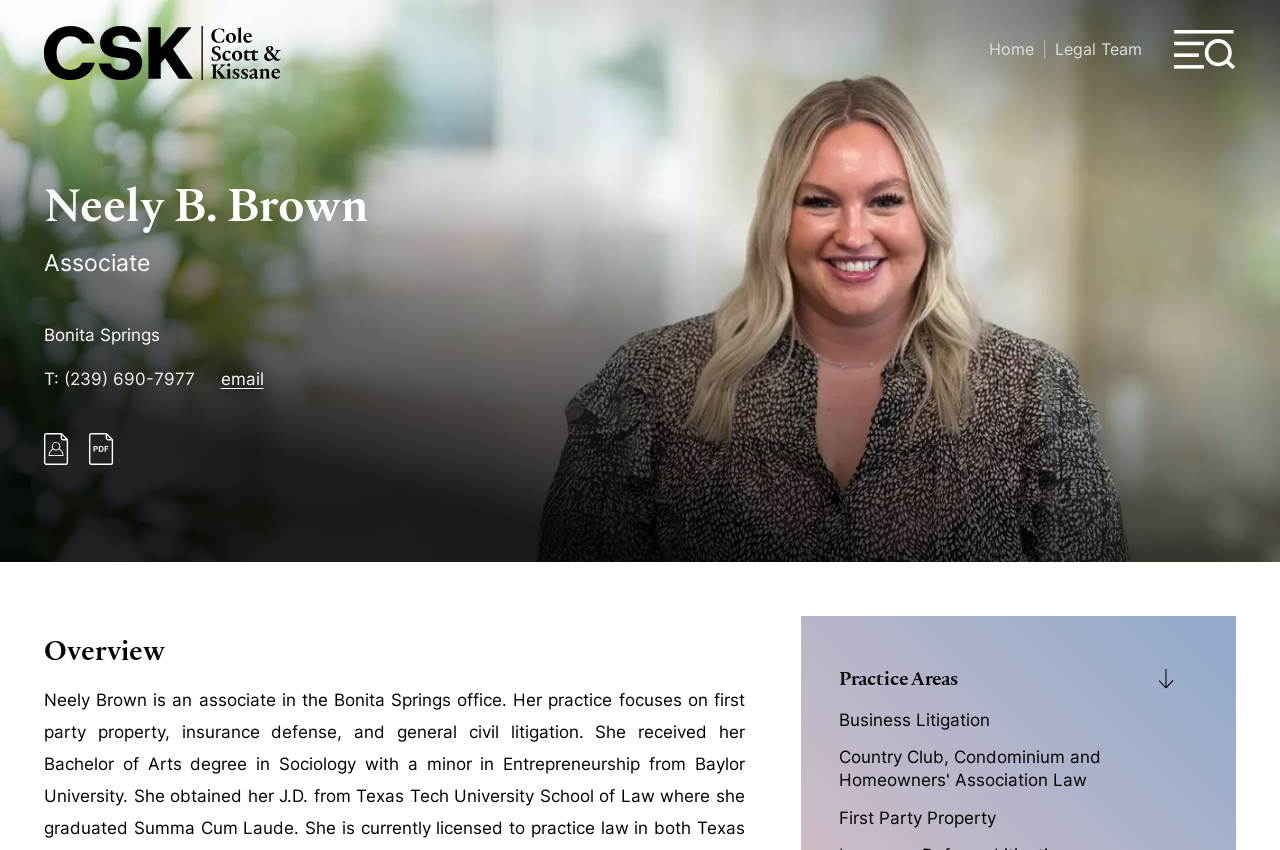Identify the bounding box coordinates for the region to click in order to carry out this instruction: "Open the main menu". Provide the coordinates using four float numbers between 0 and 1, formatted as [left, top, right, bottom].

[0.914, 0.031, 0.969, 0.087]